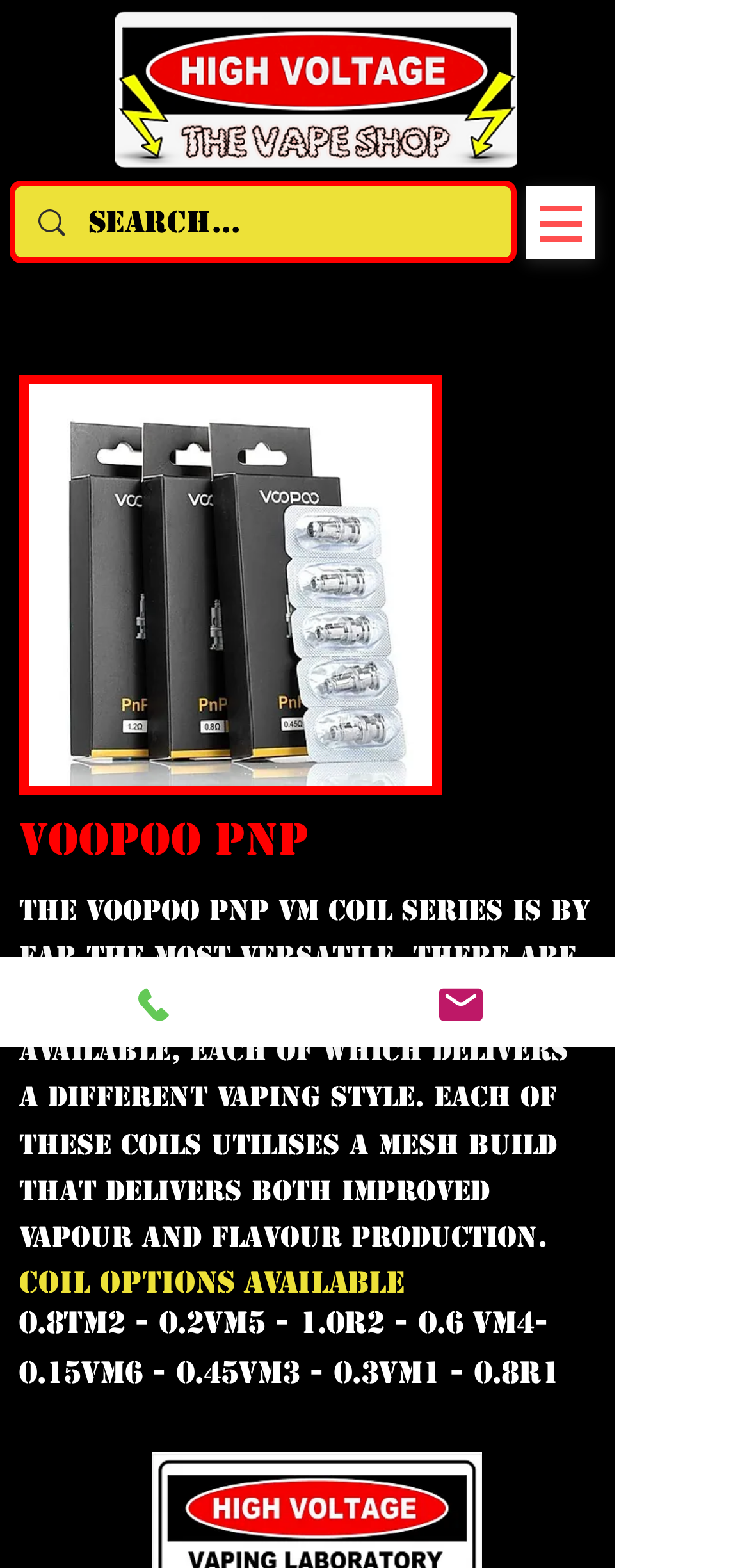Please provide the bounding box coordinate of the region that matches the element description: aria-label="Search..." name="q" placeholder="Search...". Coordinates should be in the format (top-left x, top-left y, bottom-right x, bottom-right y) and all values should be between 0 and 1.

[0.118, 0.119, 0.585, 0.164]